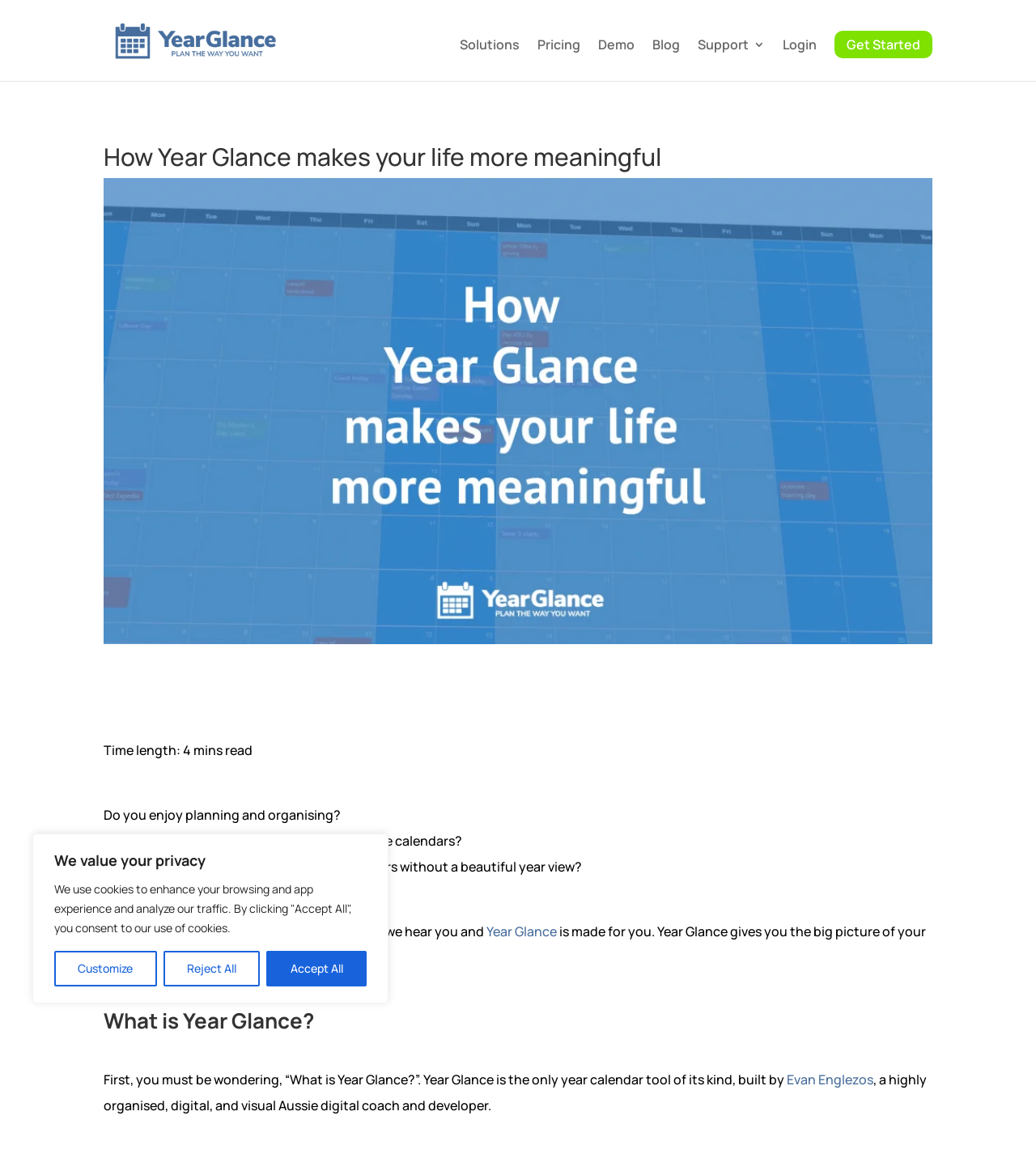How many links are there in the top navigation menu?
Please use the image to provide a one-word or short phrase answer.

6